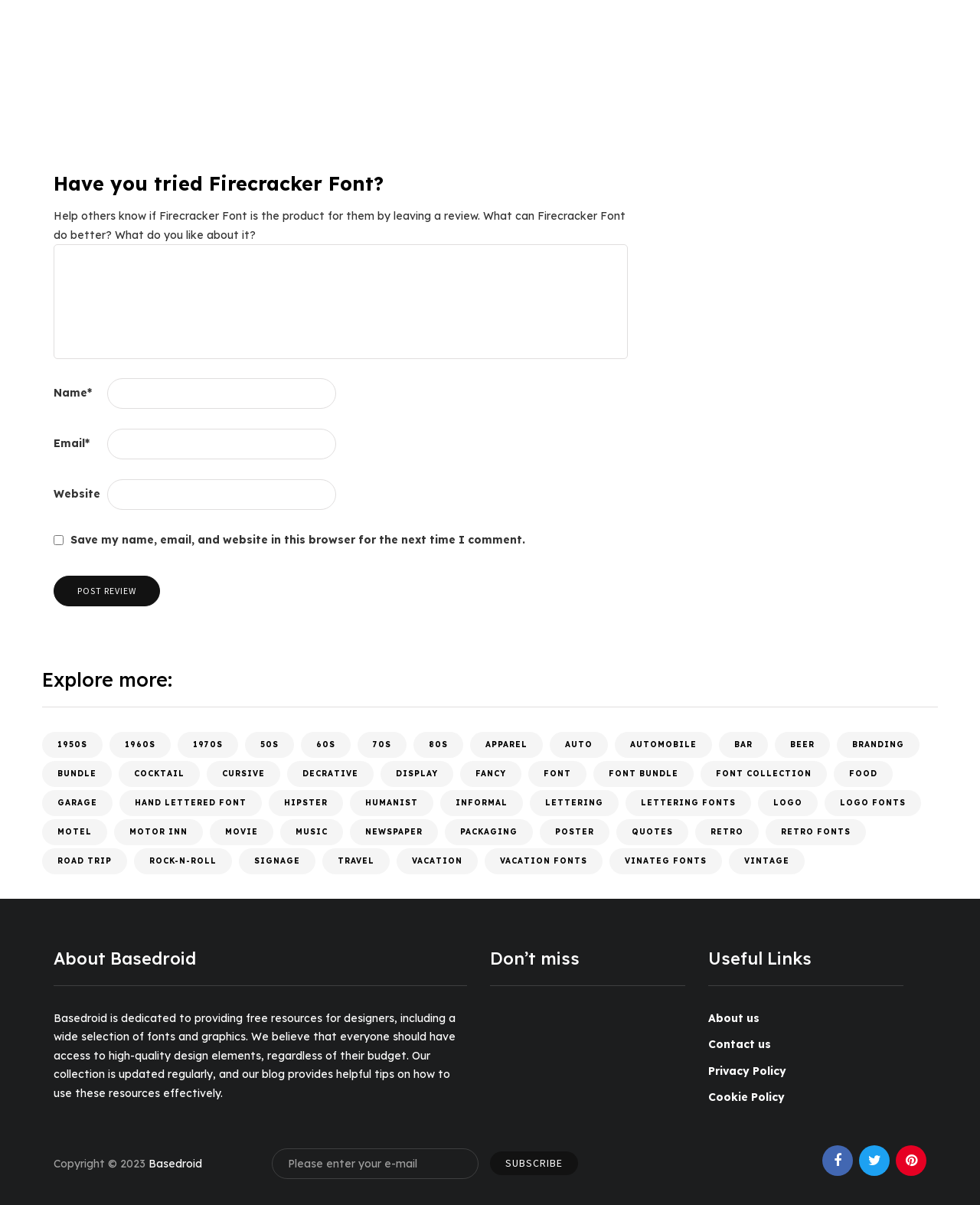What is the purpose of the textbox with the label 'Email*'? 
Look at the image and construct a detailed response to the question.

The textbox with the label 'Email*' is required and is likely used to collect the user's email address, possibly for subscription or review purposes.